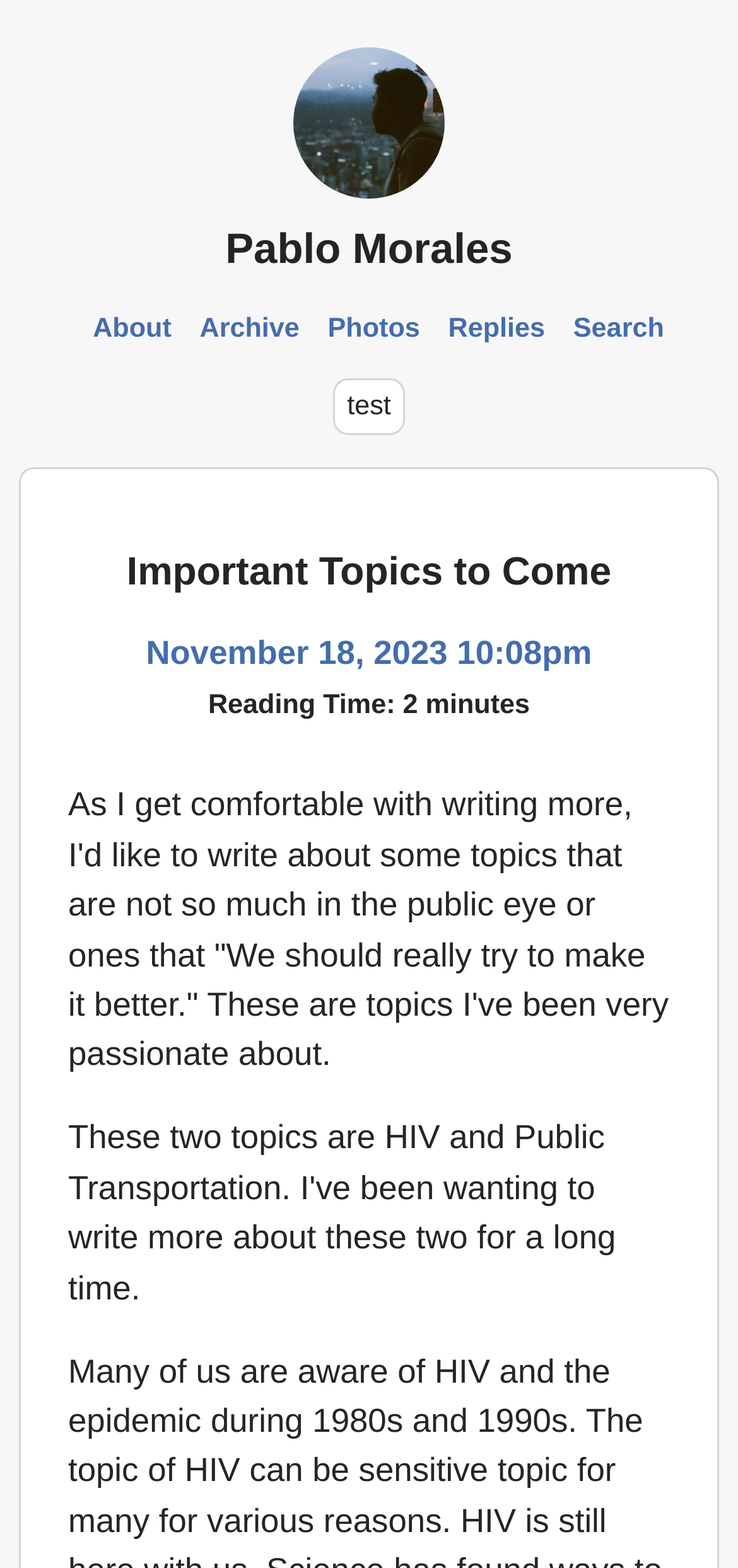Locate the bounding box coordinates of the element that needs to be clicked to carry out the instruction: "go to Pablo Morales' homepage". The coordinates should be given as four float numbers ranging from 0 to 1, i.e., [left, top, right, bottom].

[0.397, 0.065, 0.603, 0.089]